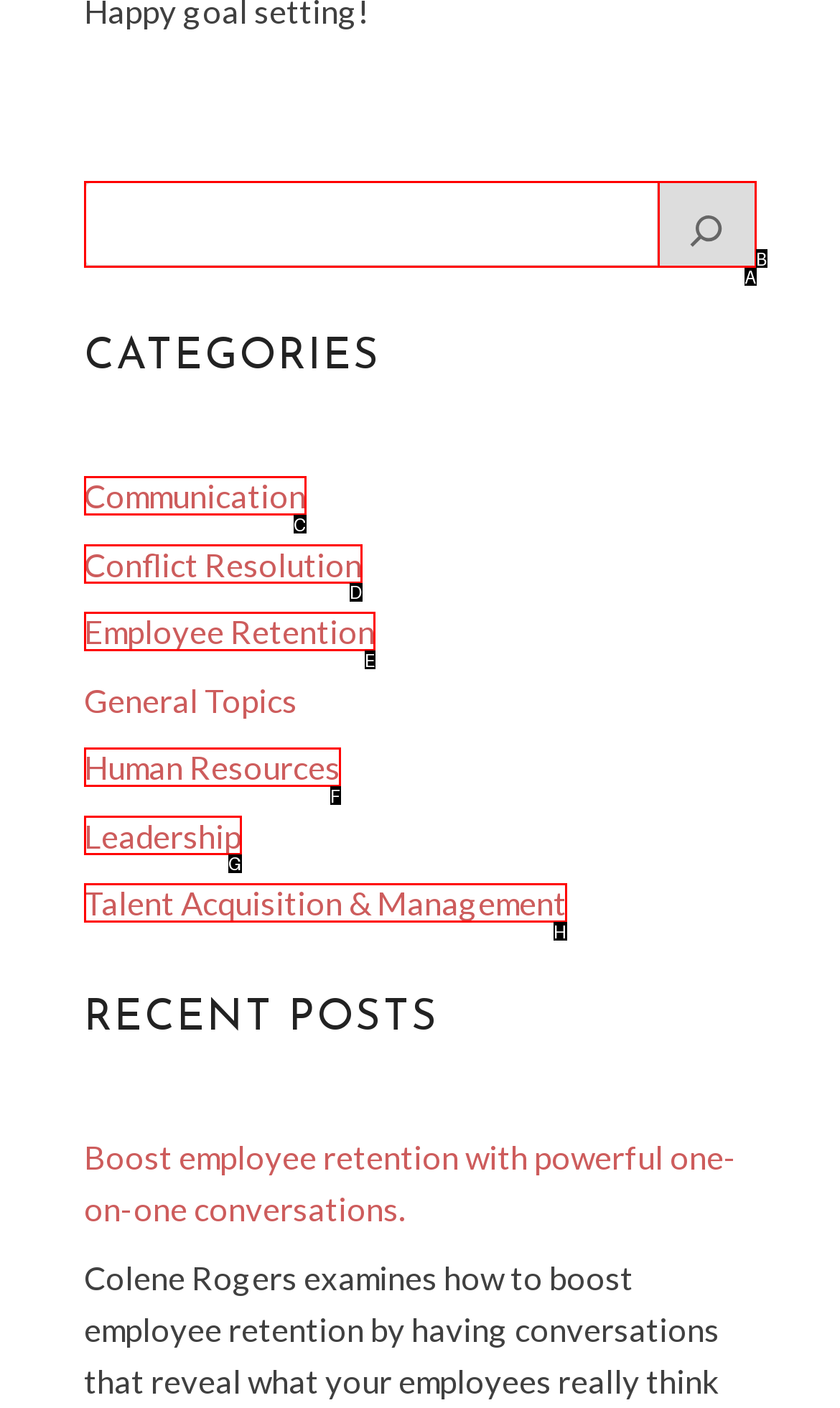Which HTML element among the options matches this description: Talent Acquisition & Management? Answer with the letter representing your choice.

H